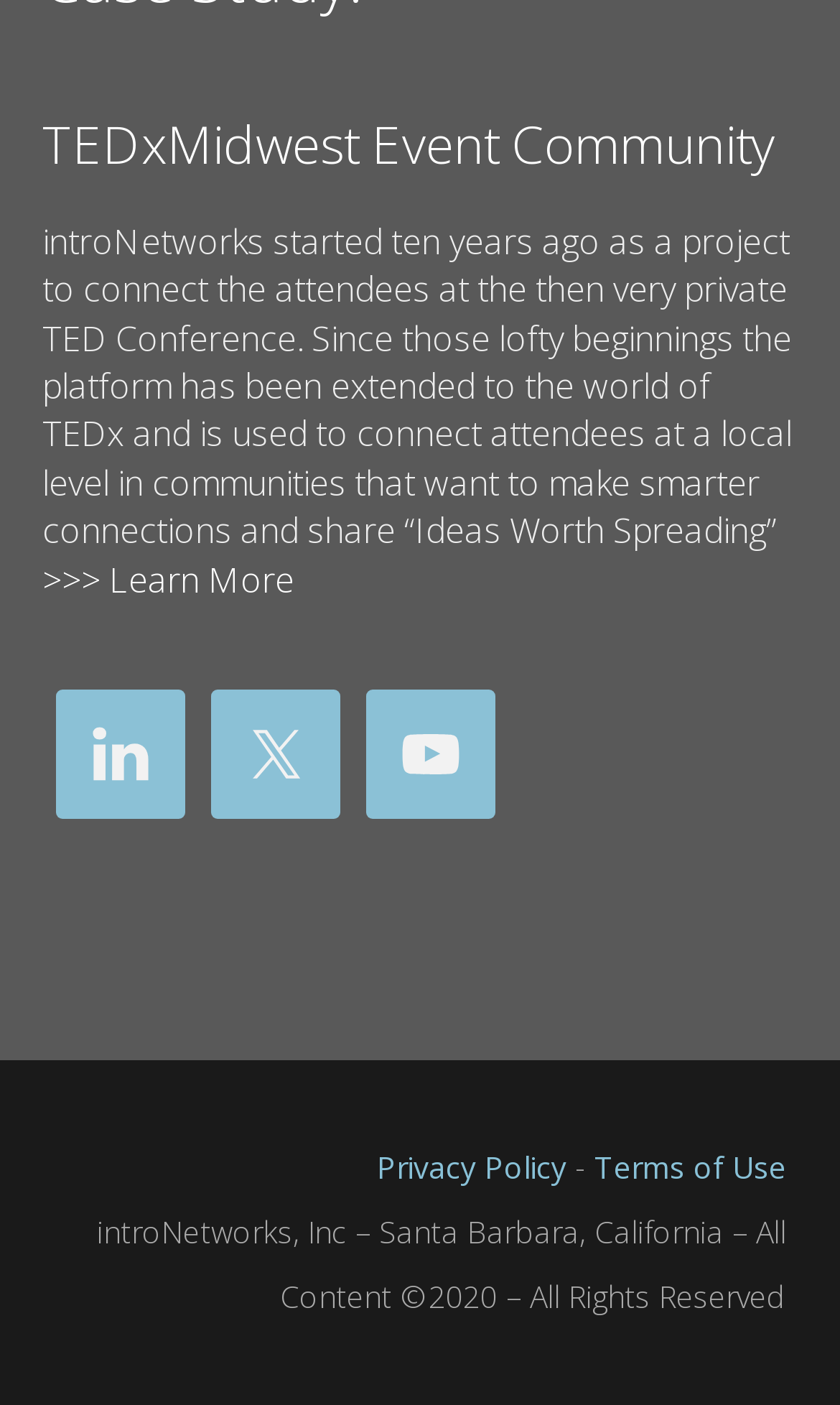Provide your answer in one word or a succinct phrase for the question: 
What are the two policies mentioned?

Privacy Policy and Terms of Use